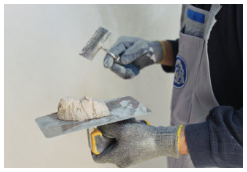What is the purpose of the roller?
Please provide a comprehensive answer based on the visual information in the image.

The person is skillfully operating a roller, which is likely intended for applying a finish or primer, suggesting that they are in the process of completing a home remodeling task.